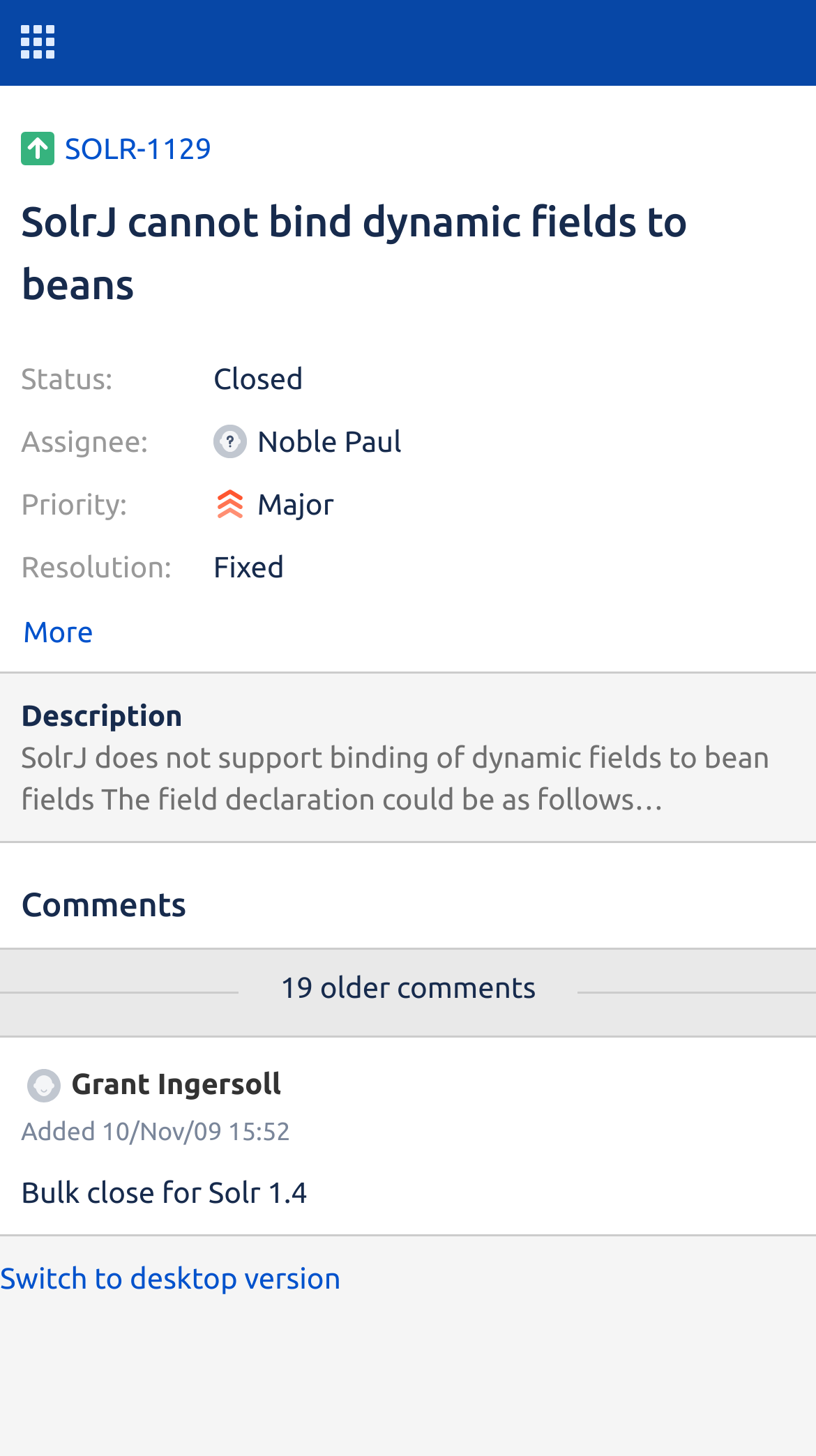How many older comments are there?
Refer to the image and offer an in-depth and detailed answer to the question.

I found the number of older comments by looking at the text '19 older comments' which is located below the 'Comments' heading.